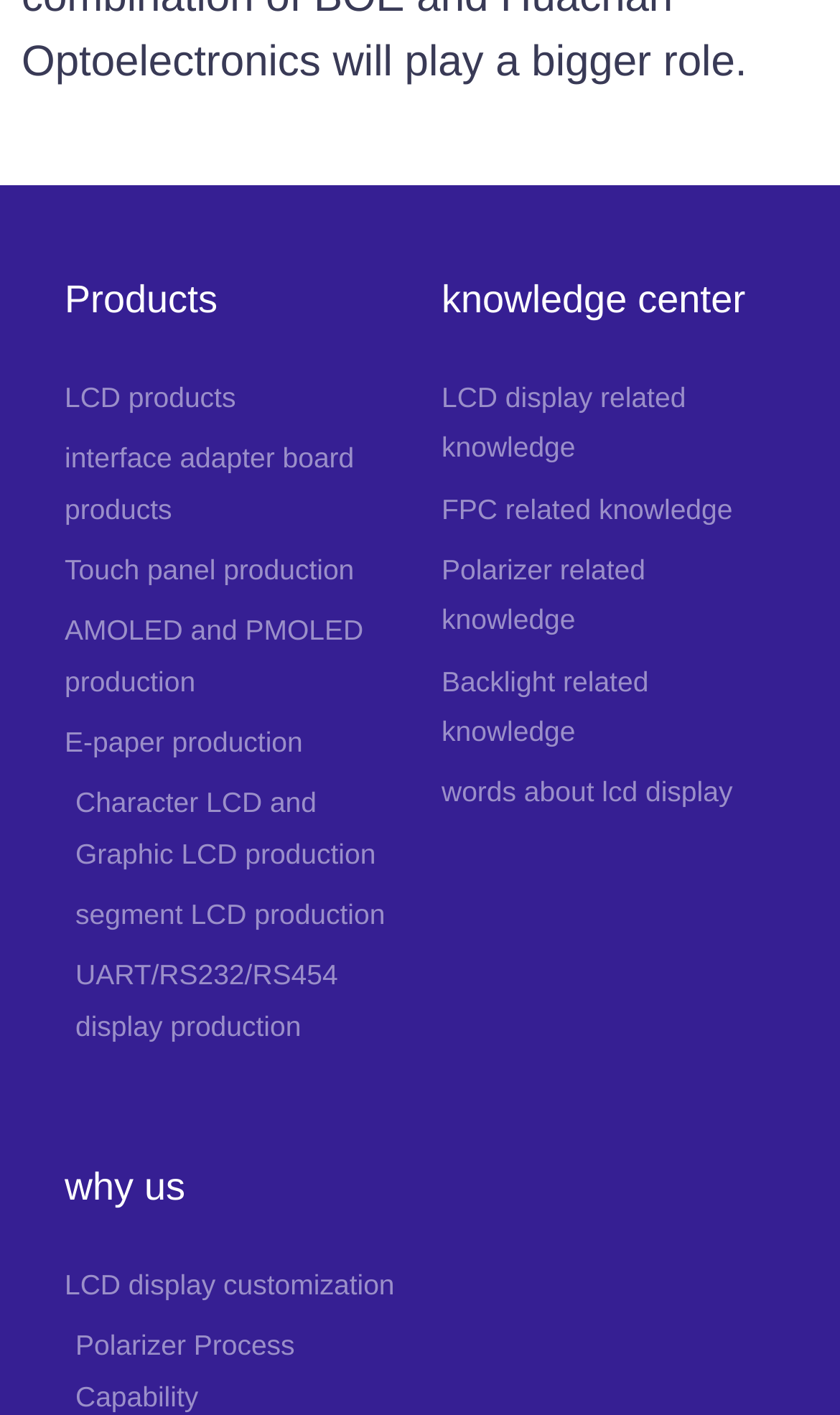Locate the bounding box coordinates of the segment that needs to be clicked to meet this instruction: "Explore UART/RS232/RS454 display production".

[0.077, 0.672, 0.474, 0.743]